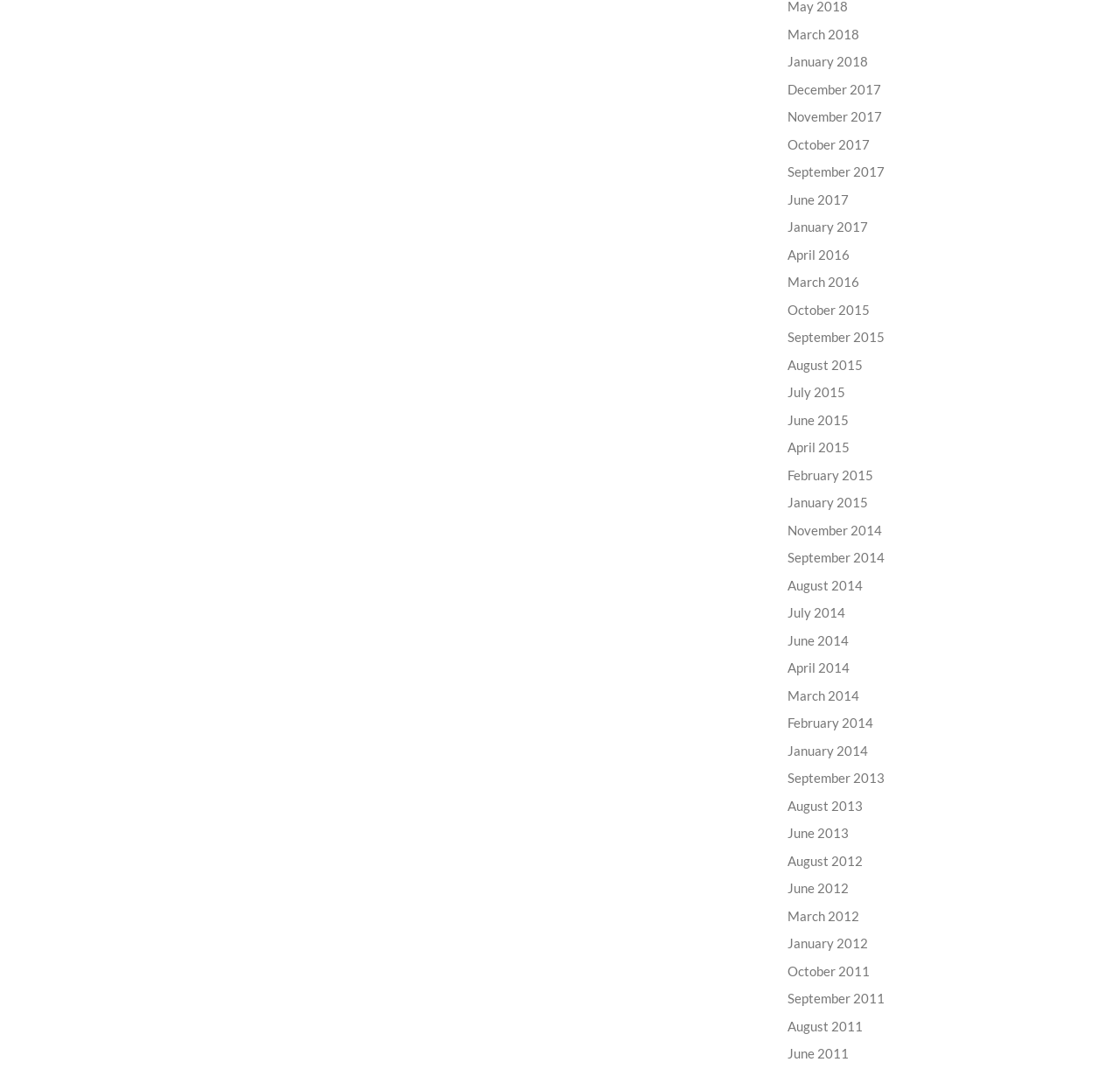Identify and provide the bounding box for the element described by: "August 2013".

[0.703, 0.746, 0.77, 0.761]